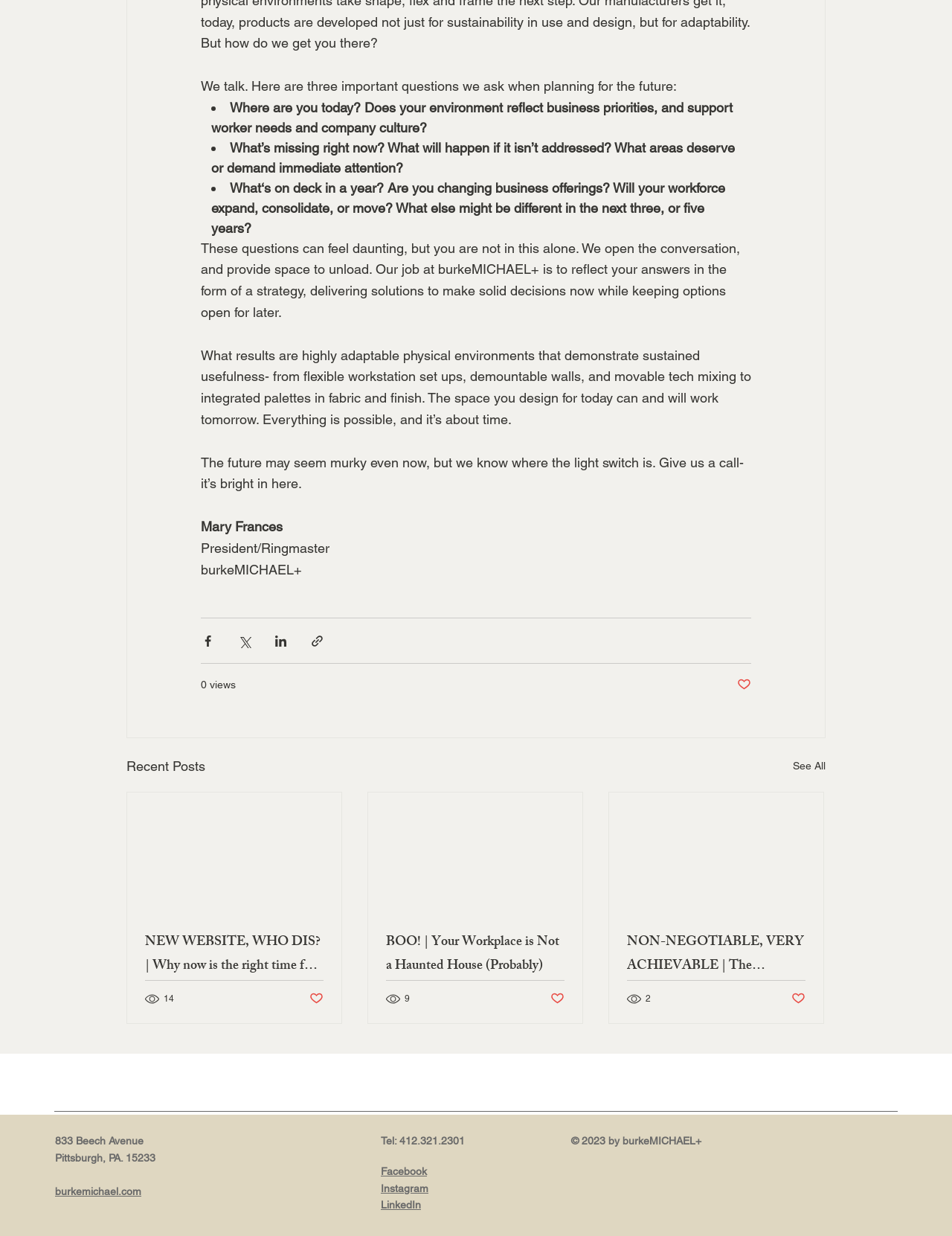What are the three important questions asked when planning for the future?
Answer the question using a single word or phrase, according to the image.

Where are you today?, What’s missing right now?, What‘s on deck in a year?